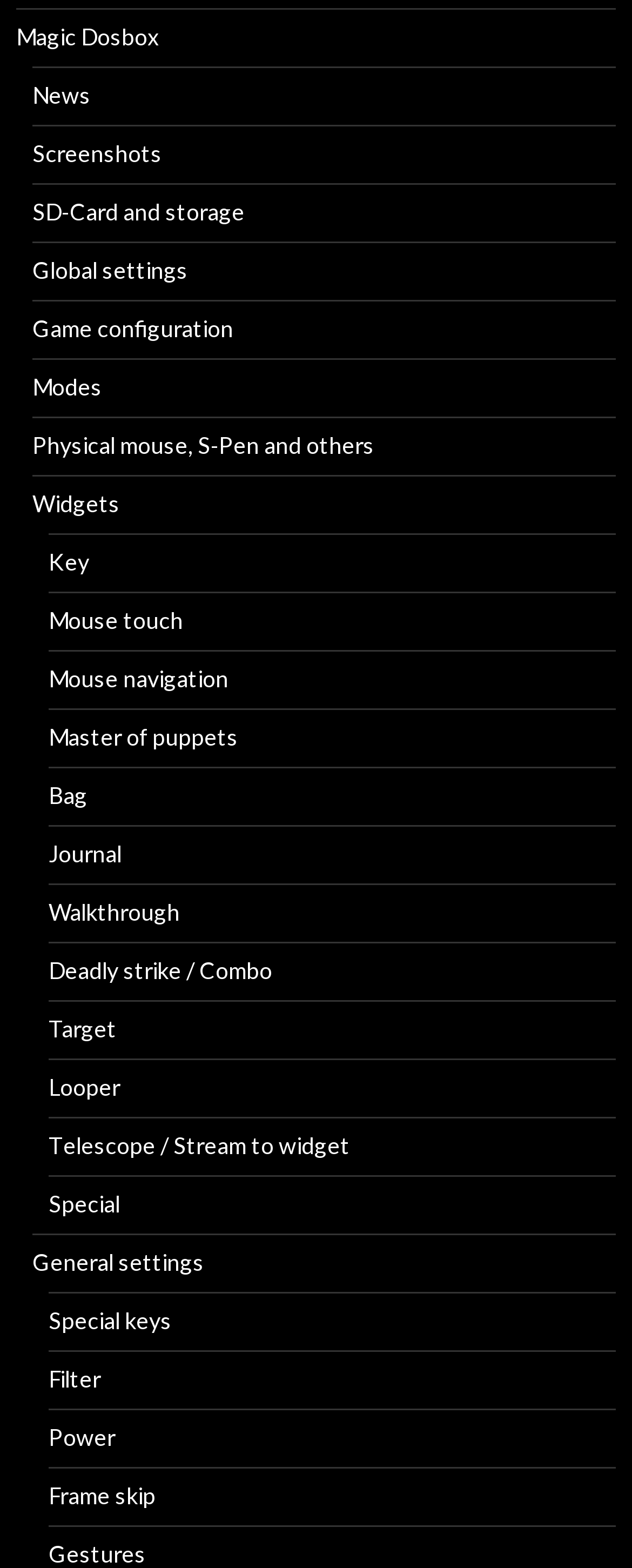Please find the bounding box for the UI element described by: "Deadly strike / Combo".

[0.077, 0.61, 0.431, 0.627]